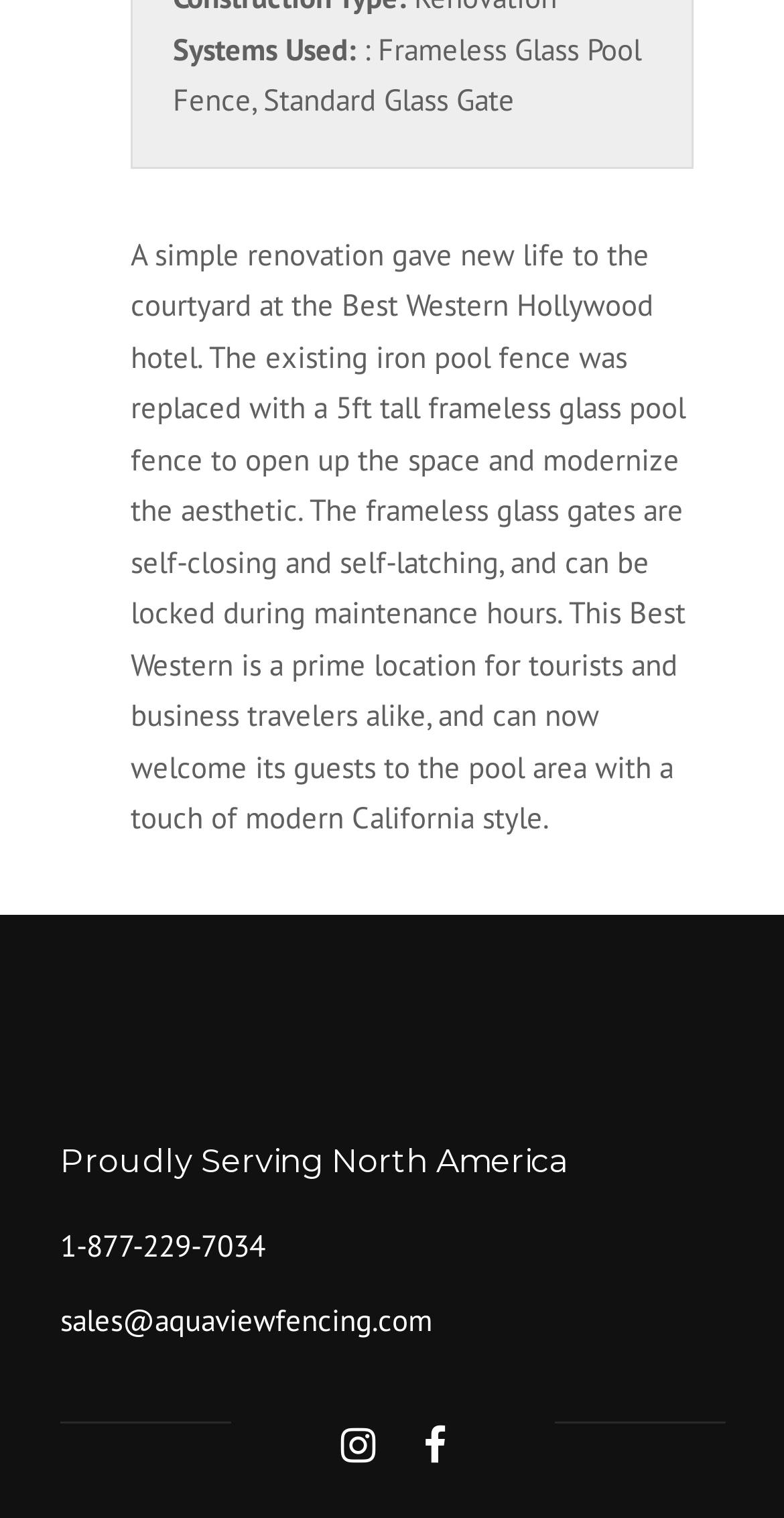What type of fence was used in the courtyard renovation?
Based on the screenshot, provide your answer in one word or phrase.

Frameless glass pool fence